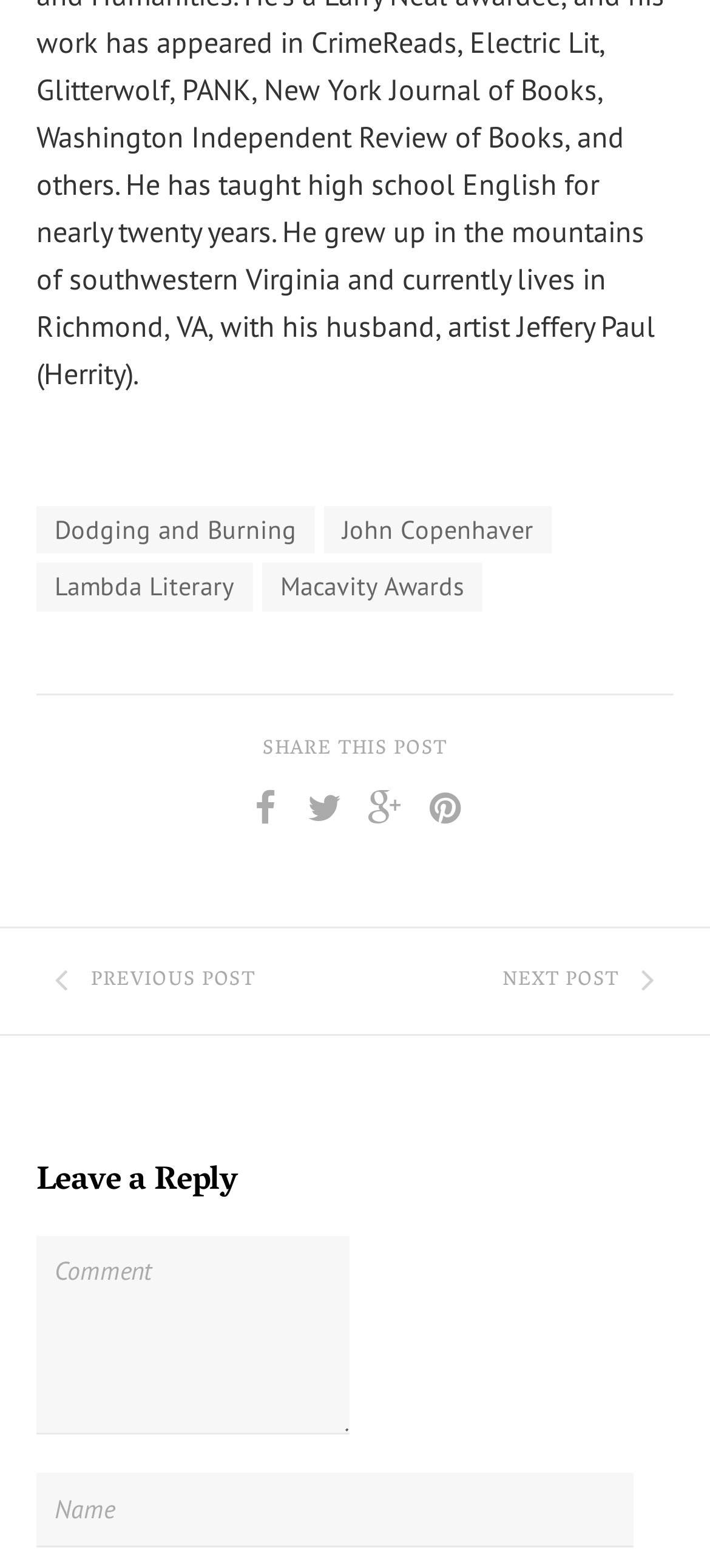Please specify the bounding box coordinates of the clickable section necessary to execute the following command: "Share this post".

[0.37, 0.466, 0.63, 0.49]